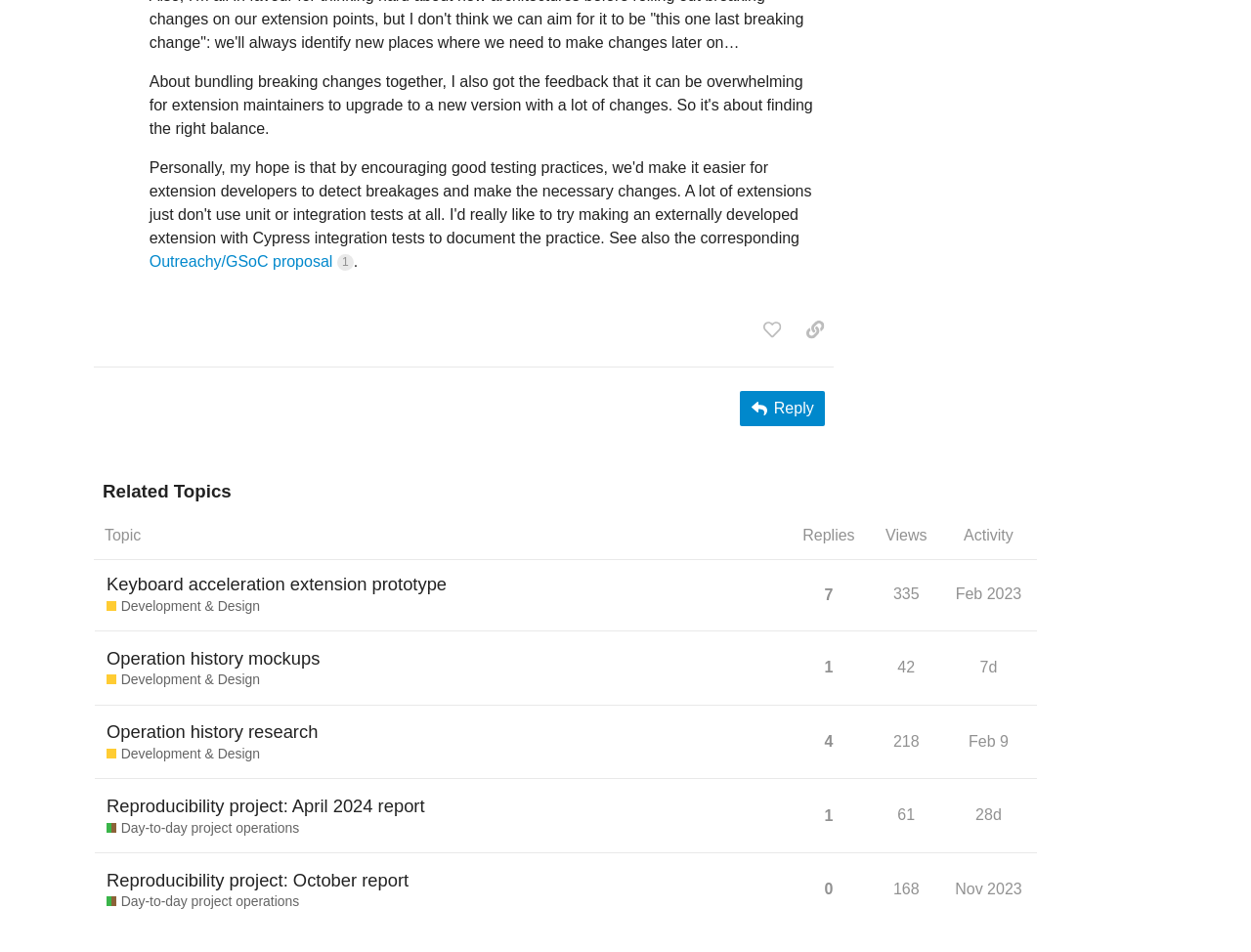How many replies does the topic 'Operation history mockups' have?
Answer with a single word or short phrase according to what you see in the image.

1